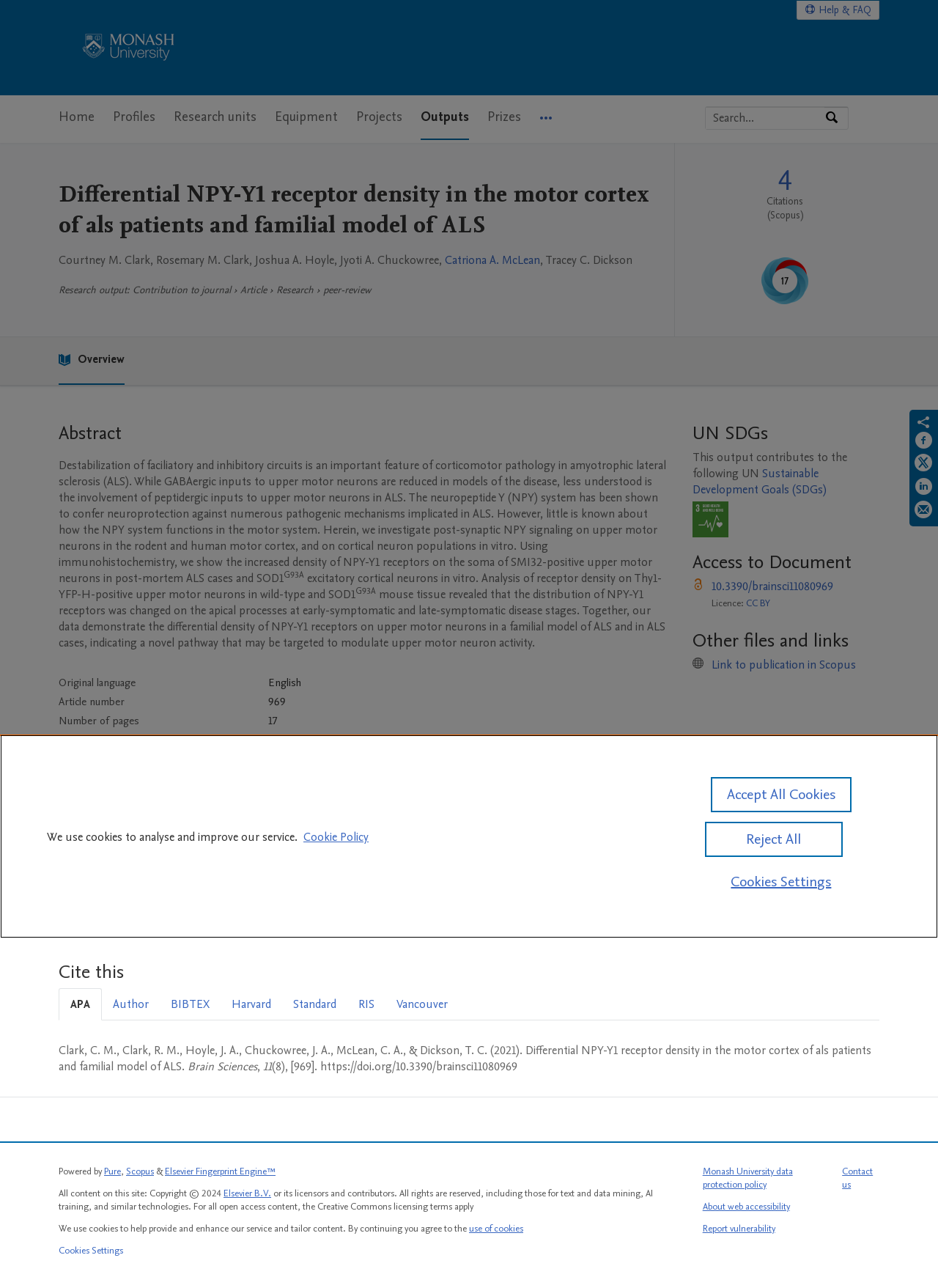What is the publication status of the article?
Please answer the question with as much detail as possible using the screenshot.

I found the answer by looking at the table with publication details, where the publication status is listed as 'Published - Aug 2021'.